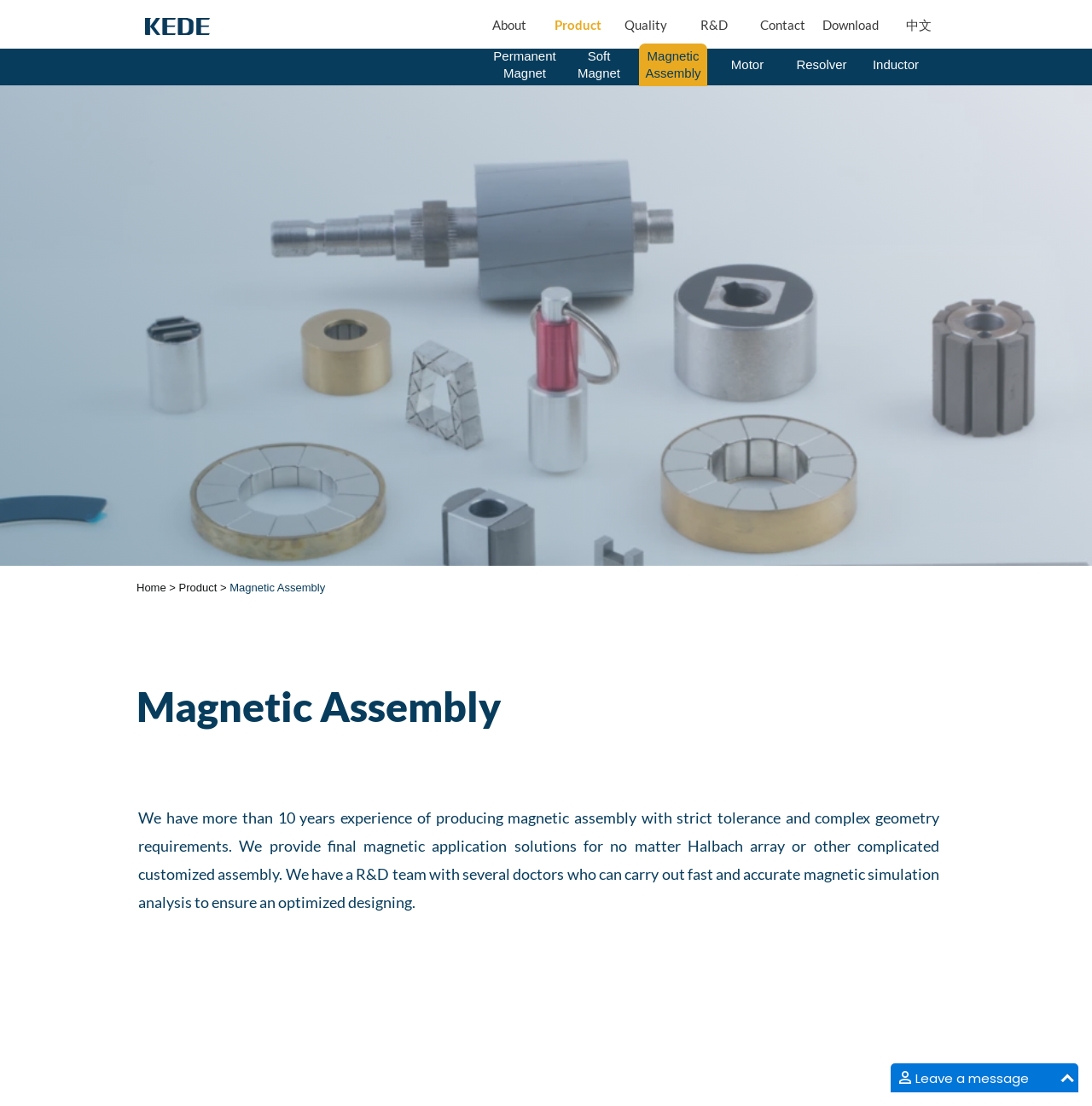Identify the bounding box coordinates for the UI element described as: "Soft Magnet". The coordinates should be provided as four floats between 0 and 1: [left, top, right, bottom].

[0.517, 0.039, 0.58, 0.086]